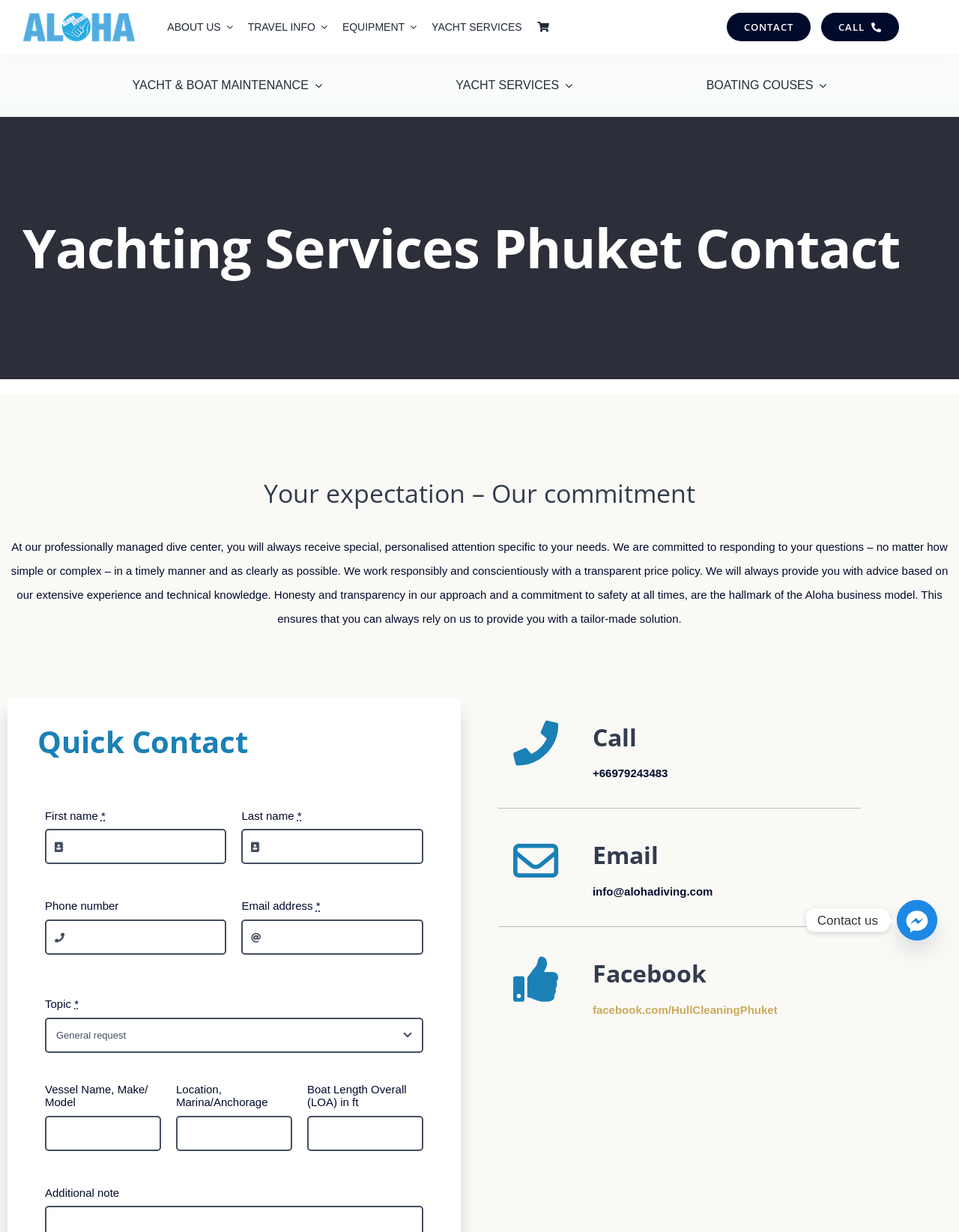Locate the bounding box coordinates of the element to click to perform the following action: 'Click on the CALL link'. The coordinates should be given as four float values between 0 and 1, in the form of [left, top, right, bottom].

[0.856, 0.01, 0.938, 0.033]